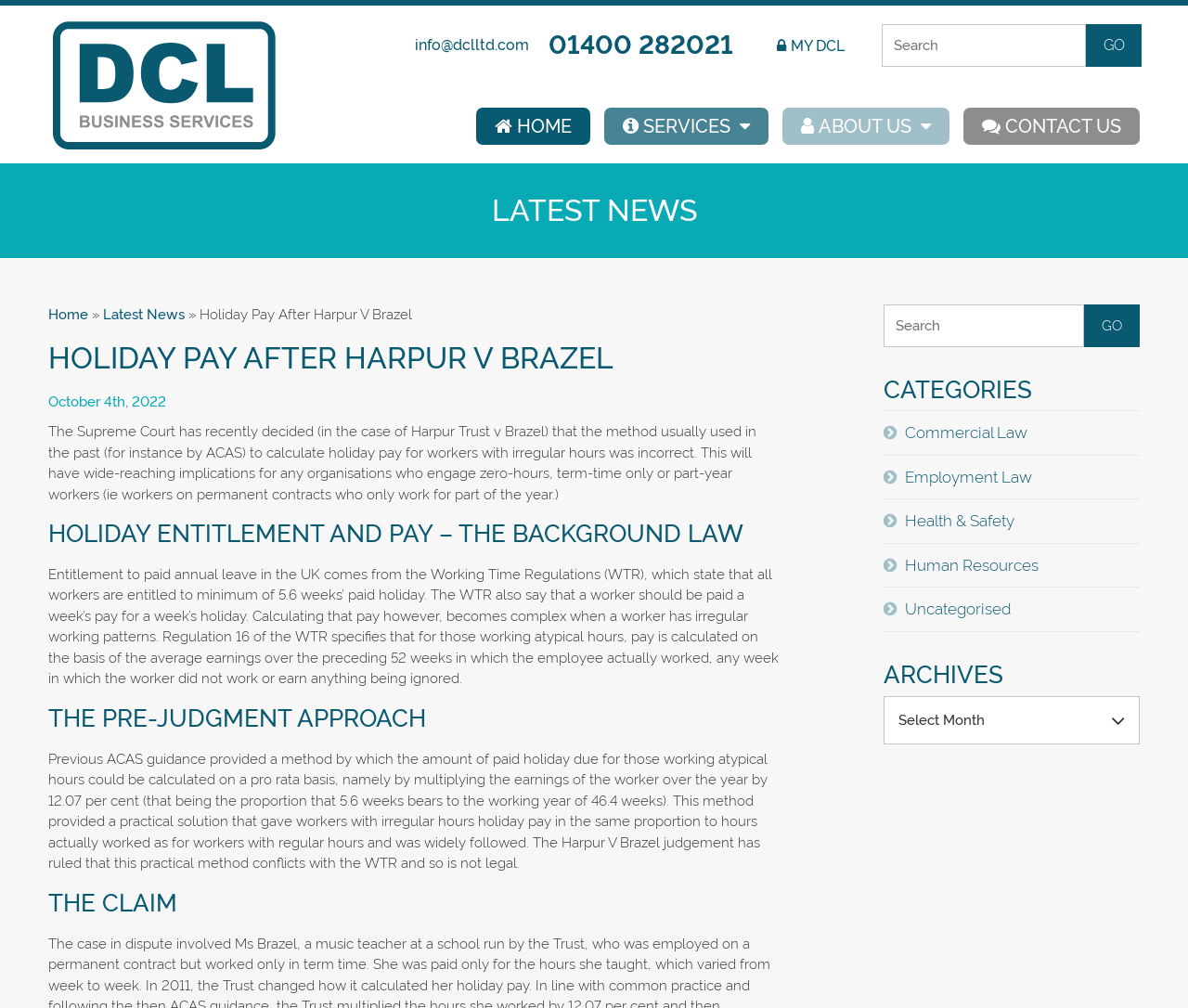Use a single word or phrase to answer the question:
Who was involved in the case that led to the Supreme Court decision?

Ms Brazel